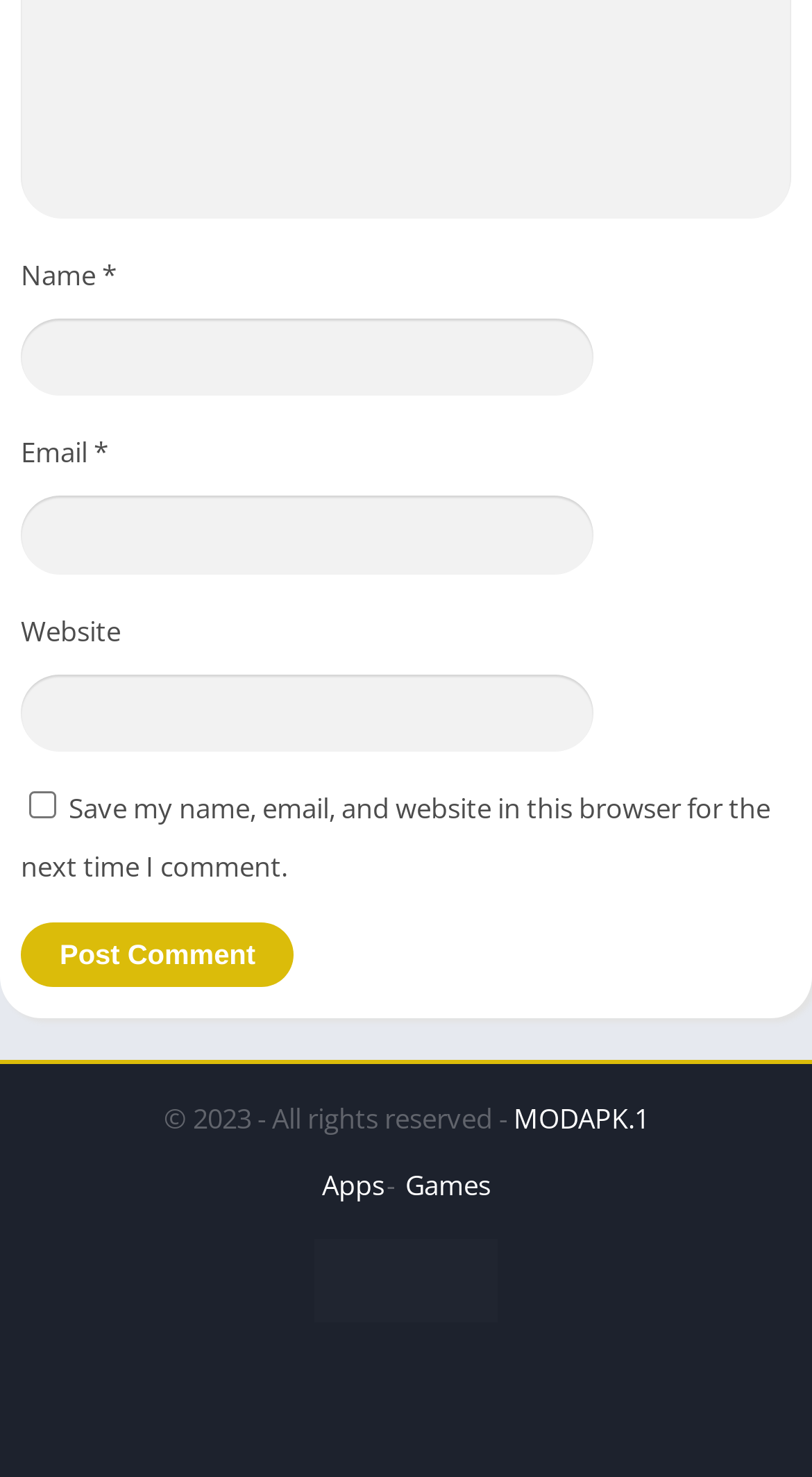What is the name of the website?
From the image, respond with a single word or phrase.

MODAPK